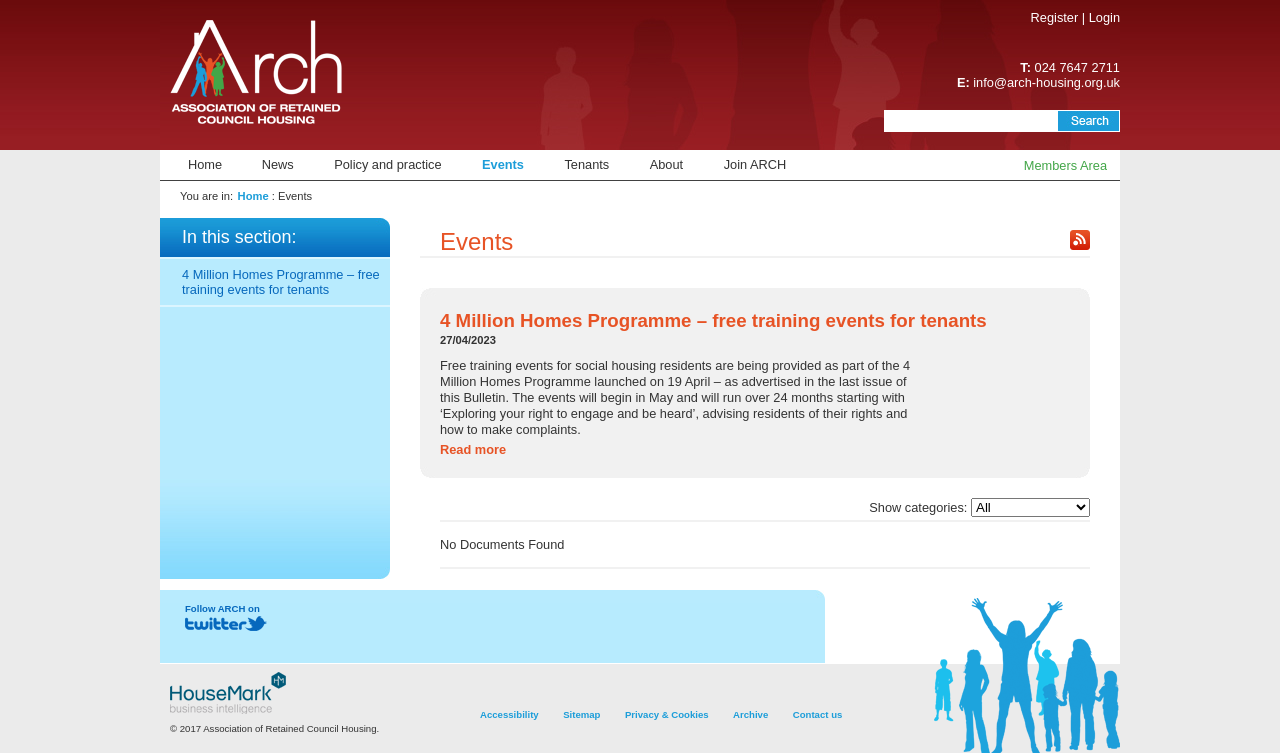Based on the provided description, "Privacy & Cookies", find the bounding box of the corresponding UI element in the screenshot.

[0.488, 0.942, 0.554, 0.956]